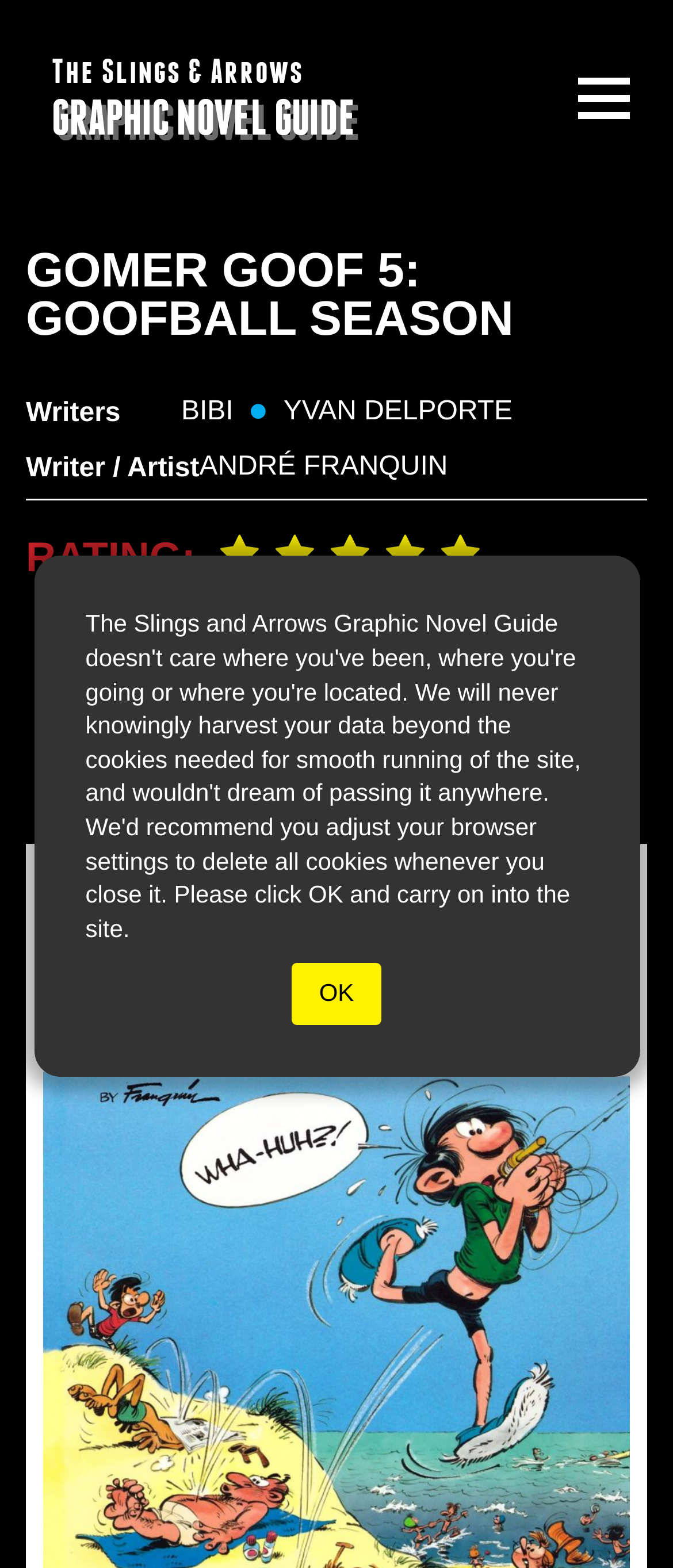Using the information shown in the image, answer the question with as much detail as possible: What is the role of ANDRÉ FRANQUIN?

I found the text 'Writer / Artist' next to ANDRÉ FRANQUIN's name, indicating his role in the graphic novel.